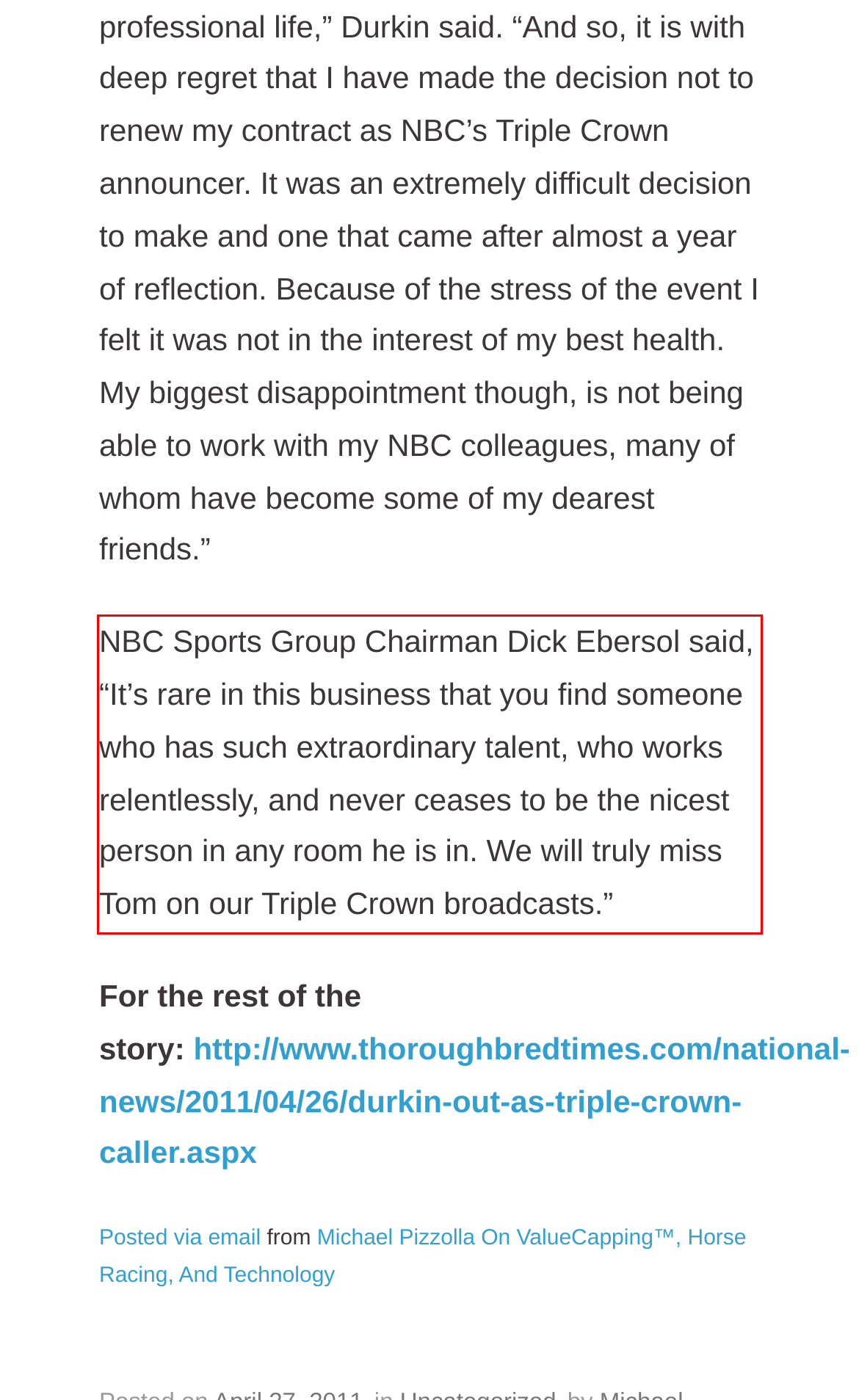Locate the red bounding box in the provided webpage screenshot and use OCR to determine the text content inside it.

NBC Sports Group Chairman Dick Ebersol said, “It’s rare in this business that you find someone who has such extraordinary talent, who works relentlessly, and never ceases to be the nicest person in any room he is in. We will truly miss Tom on our Triple Crown broadcasts.”